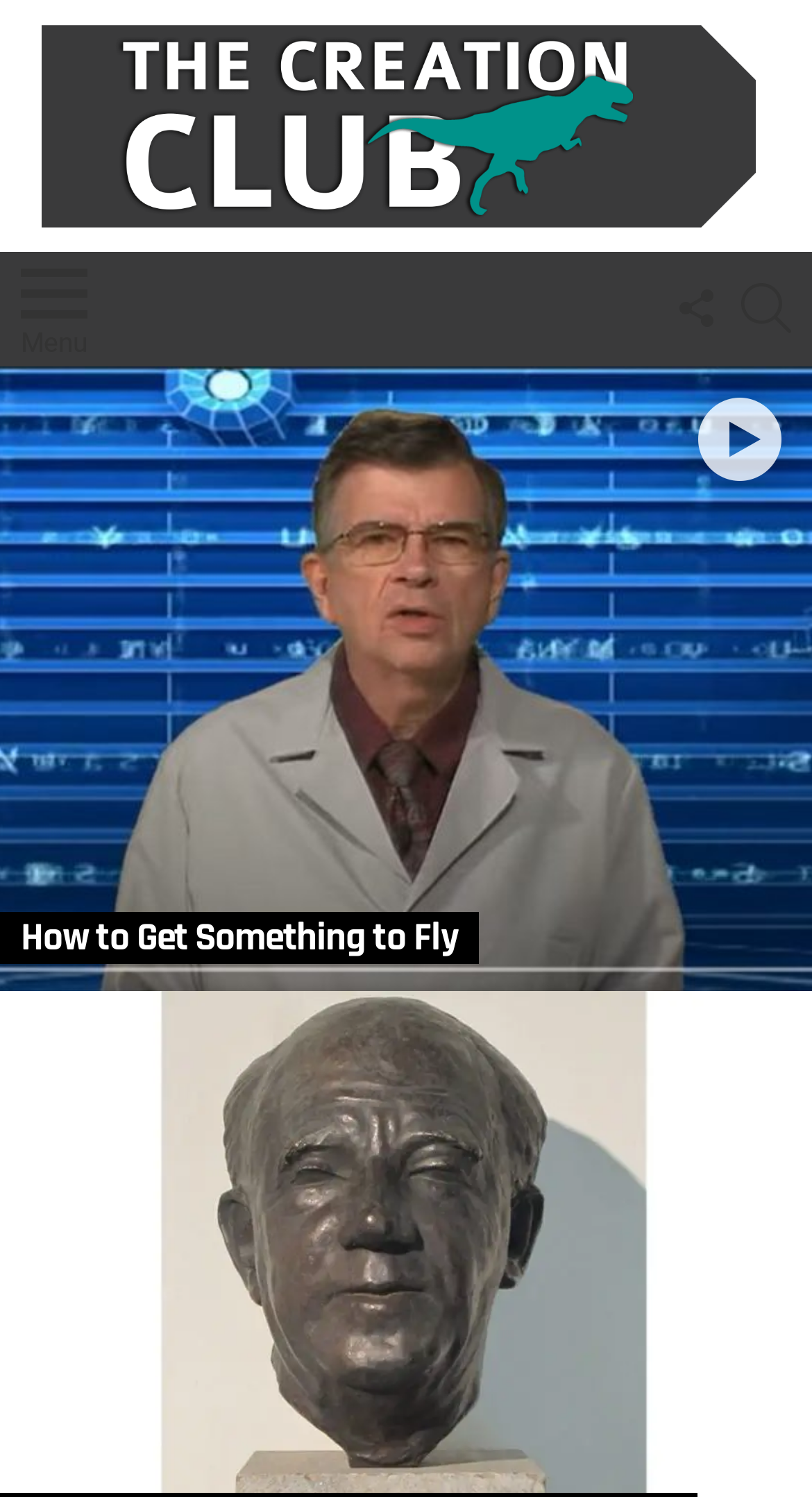Answer the question with a single word or phrase: 
What is the text of the first article header?

How to Get Something to Fly